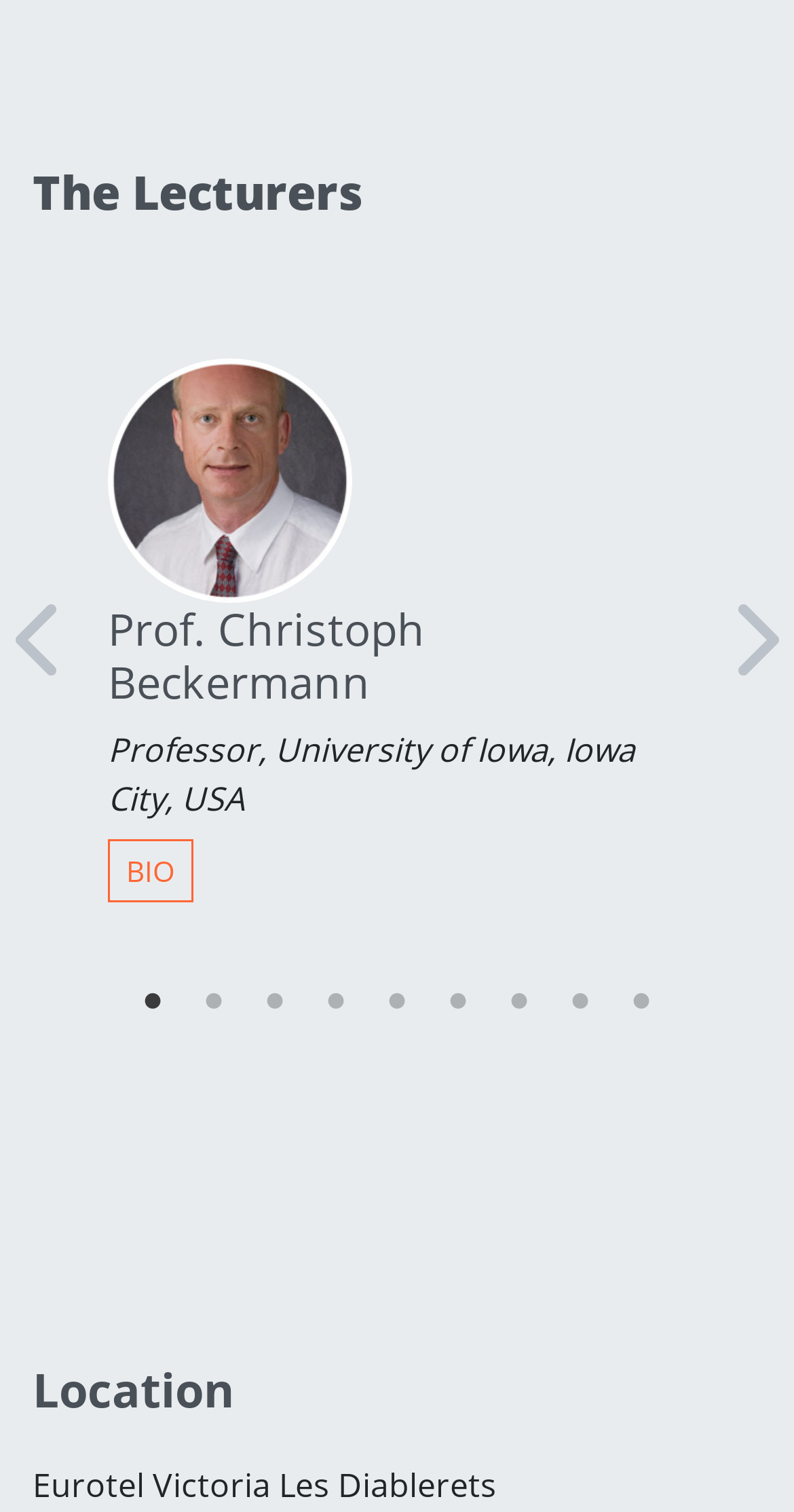Determine the bounding box coordinates for the area that should be clicked to carry out the following instruction: "Select the '2 of 9' tab".

[0.244, 0.647, 0.295, 0.674]